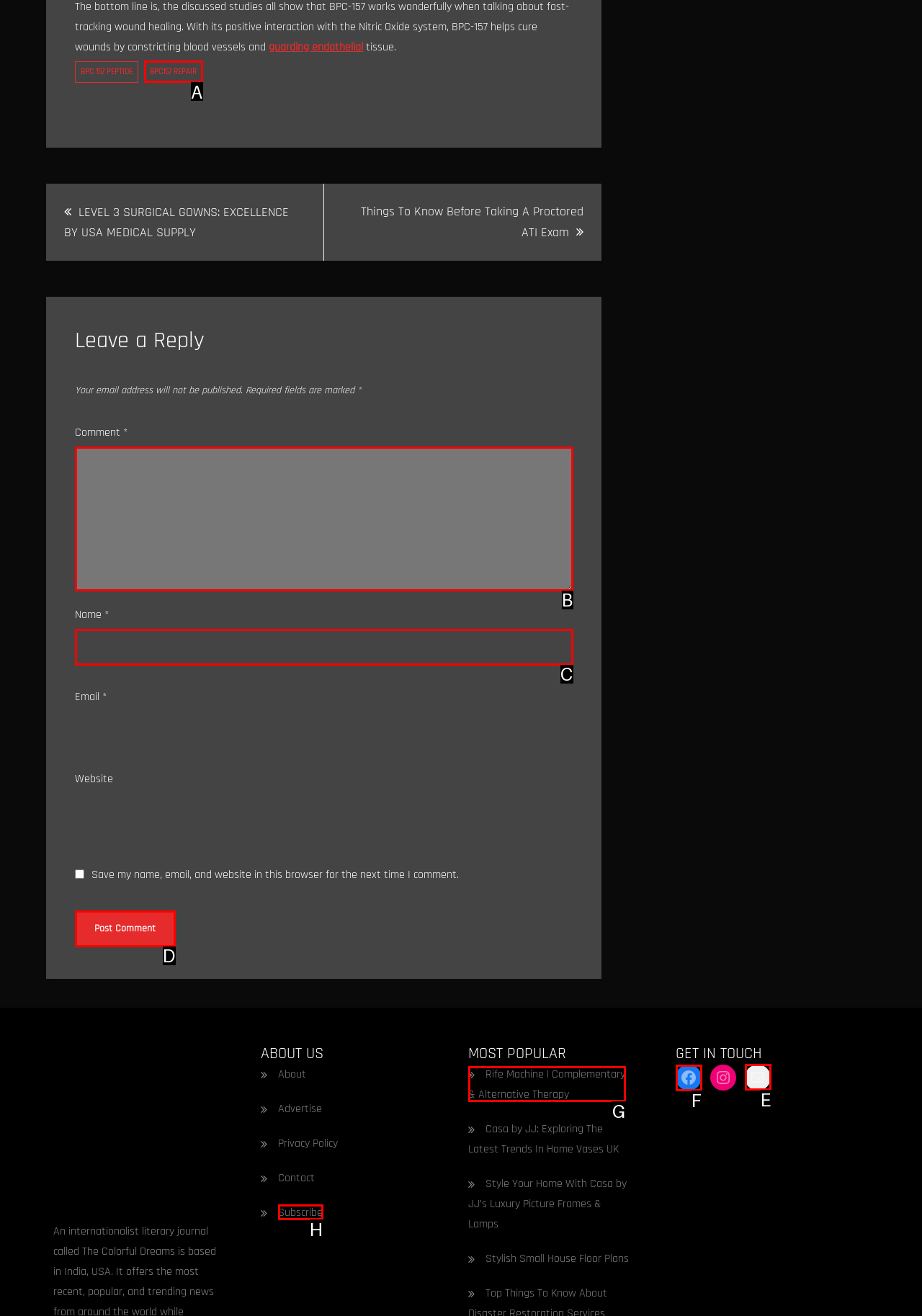Indicate the UI element to click to perform the task: Click on the 'Facebook' link. Reply with the letter corresponding to the chosen element.

F